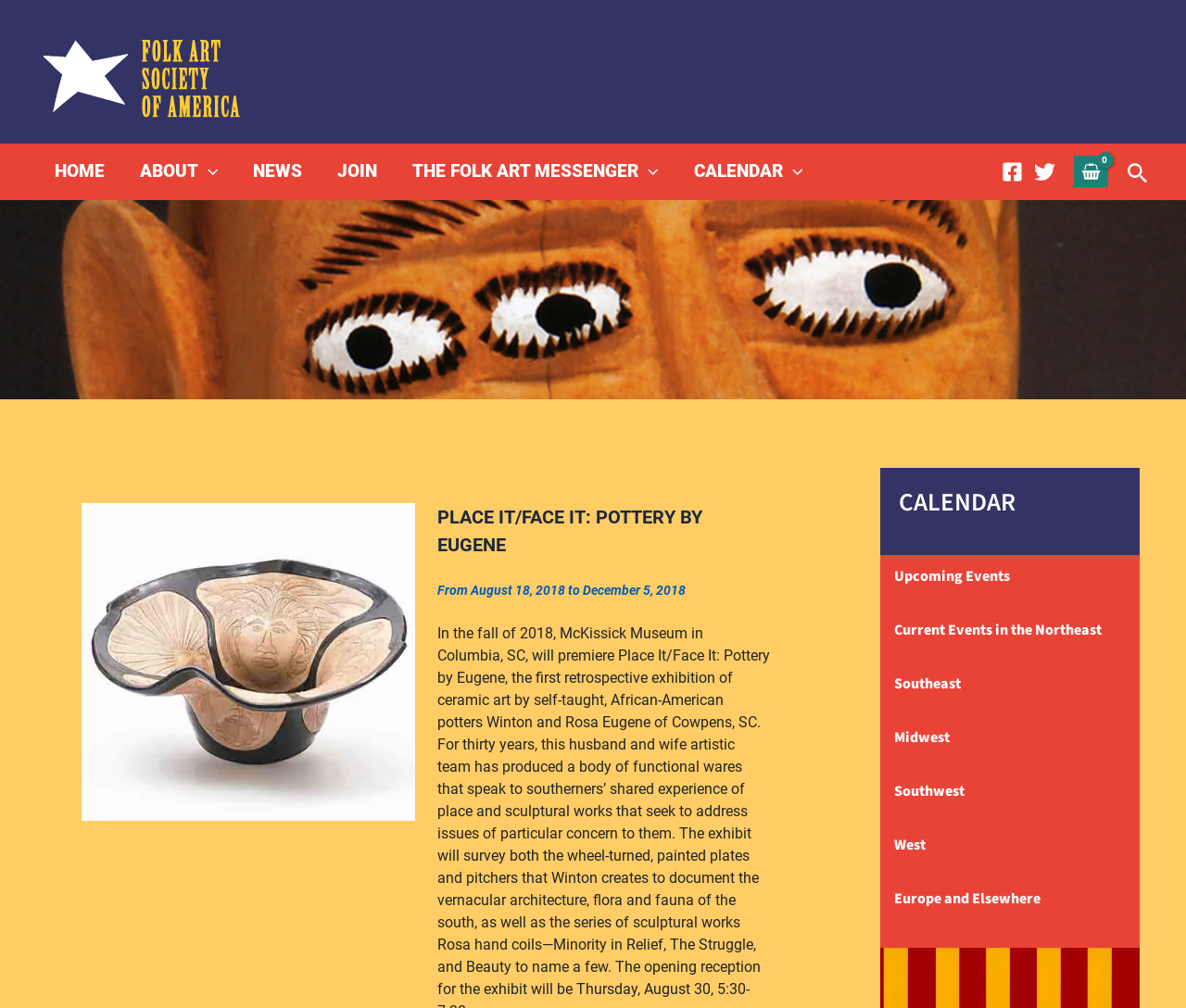Identify and provide the main heading of the webpage.

Place It/Face It: Pottery by Eugene